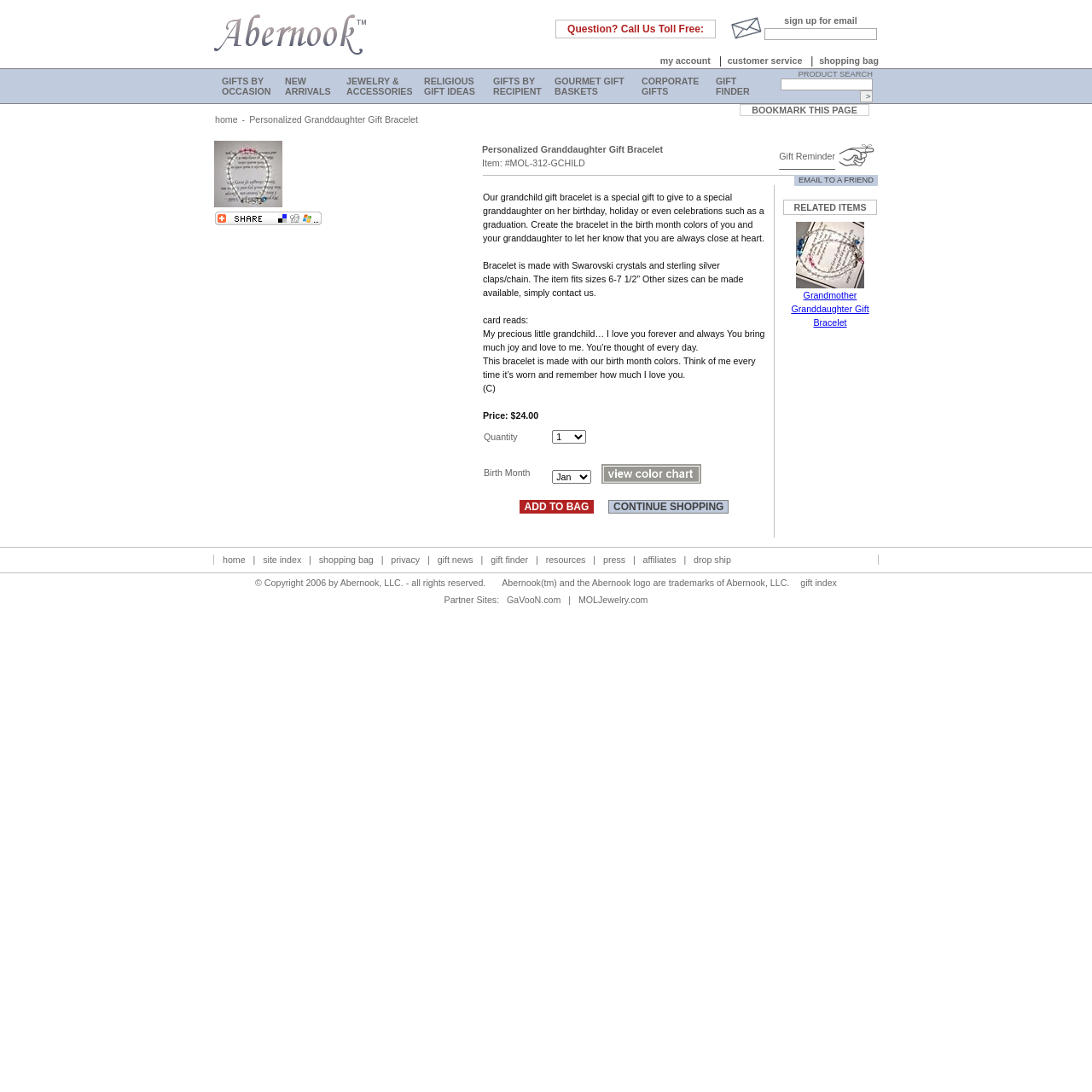Given the element description "untung99.biz: ドウェインウェイド Wikipedia" in the screenshot, predict the bounding box coordinates of that UI element.

None